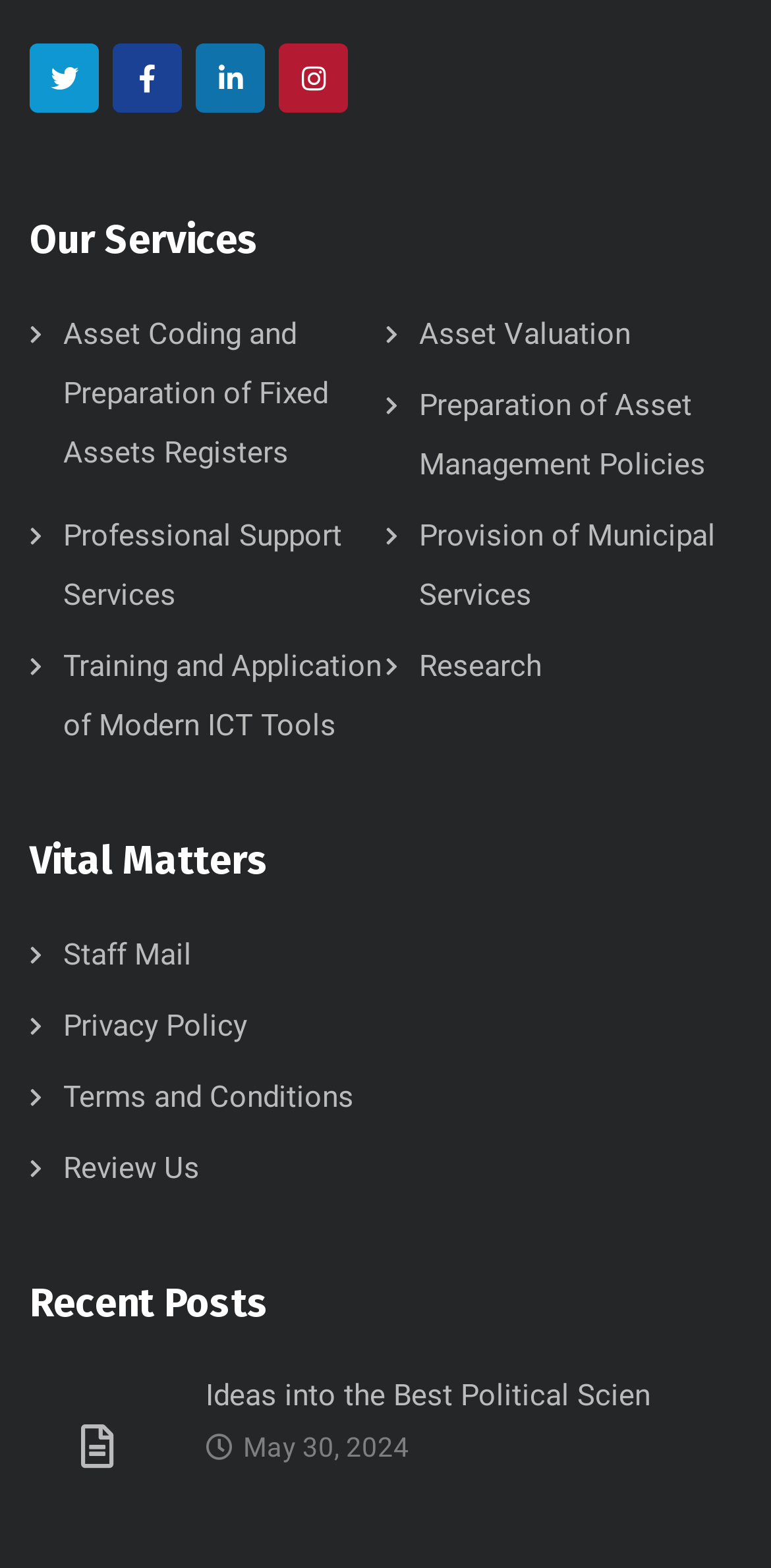Please reply to the following question using a single word or phrase: 
How many links are under 'Our Services'?

6